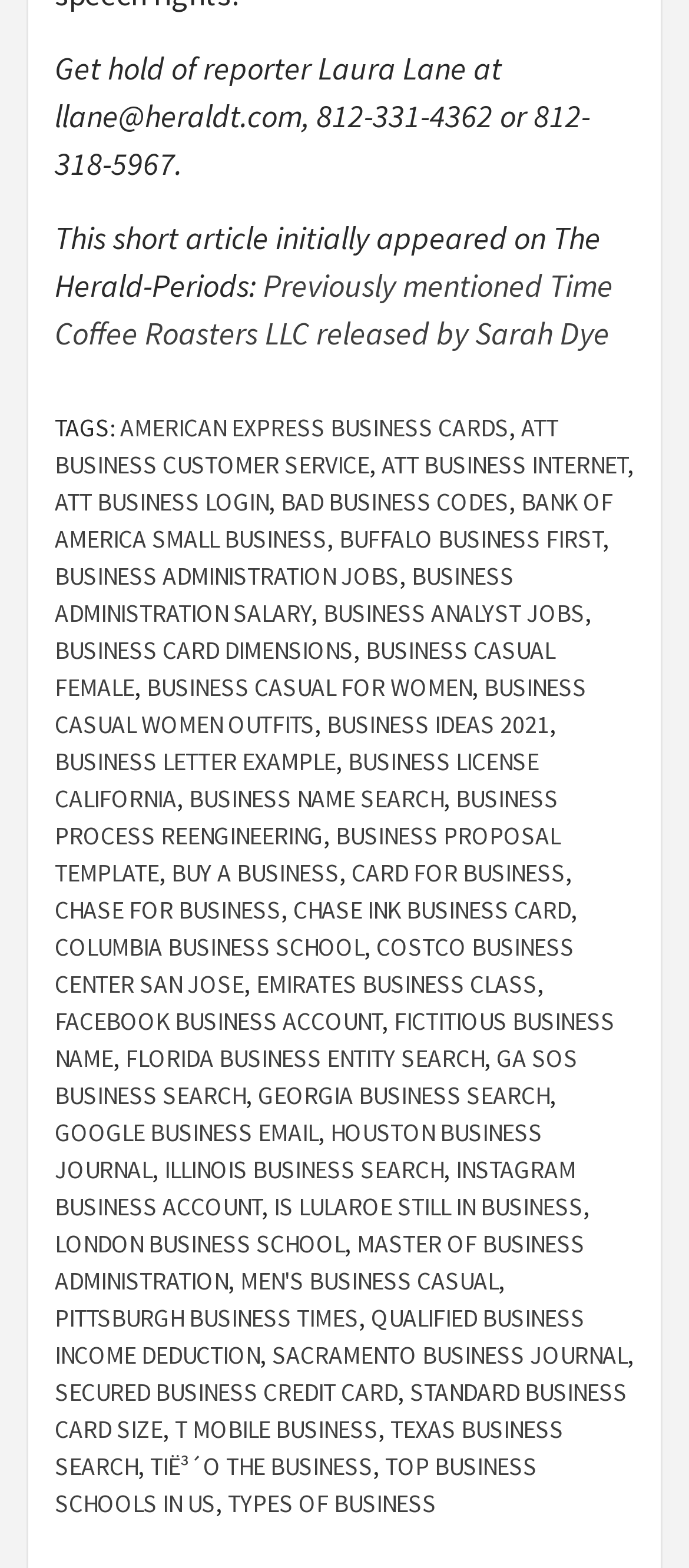Please give the bounding box coordinates of the area that should be clicked to fulfill the following instruction: "Read the article about Time Coffee Roasters LLC". The coordinates should be in the format of four float numbers from 0 to 1, i.e., [left, top, right, bottom].

[0.079, 0.169, 0.89, 0.226]